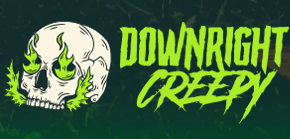Respond concisely with one word or phrase to the following query:
What type of content does the platform offer?

Sci-fi horror and beyond